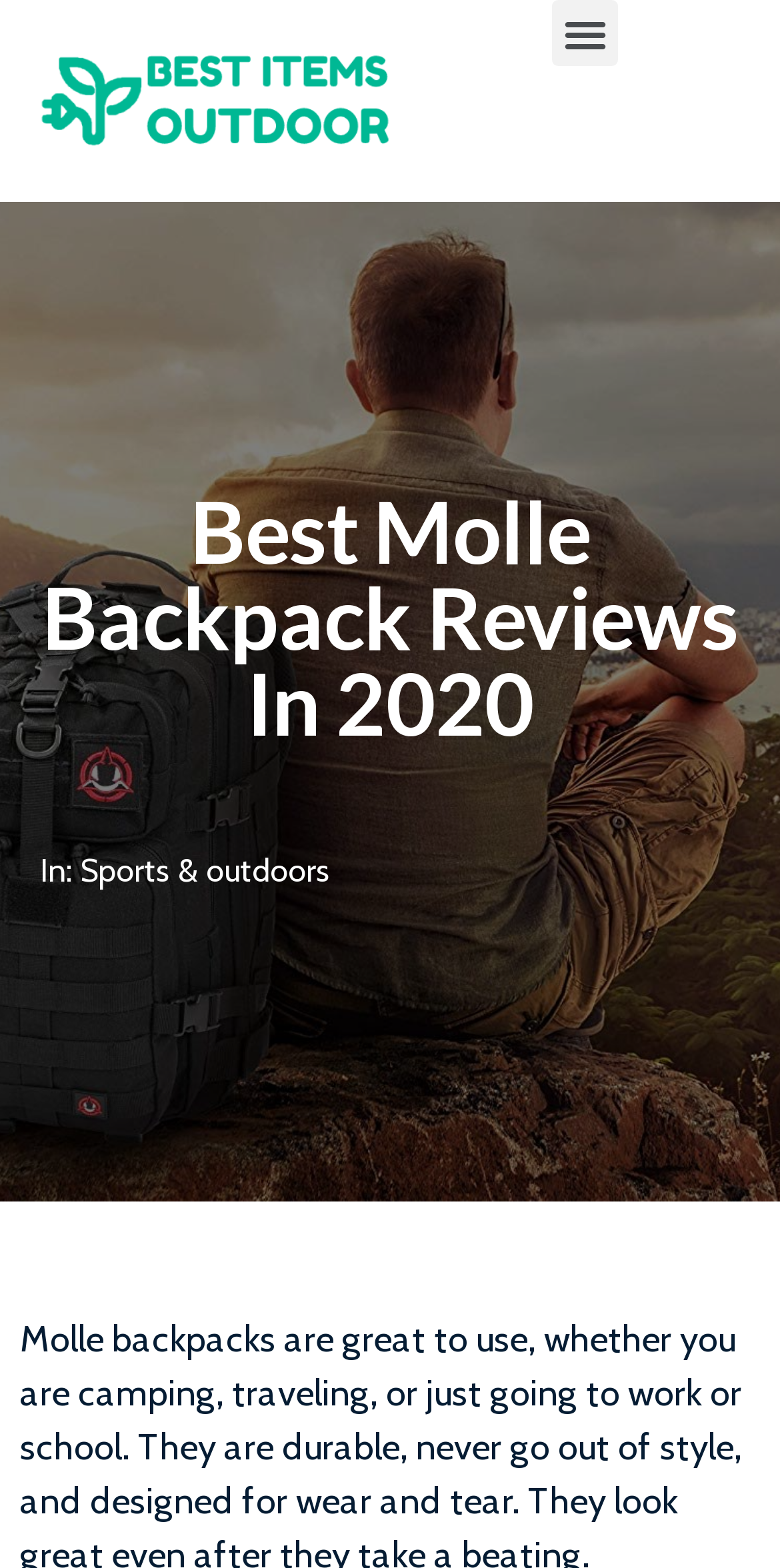Identify the bounding box for the described UI element. Provide the coordinates in (top-left x, top-left y, bottom-right x, bottom-right y) format with values ranging from 0 to 1: Menu

[0.853, 0.08, 0.949, 0.128]